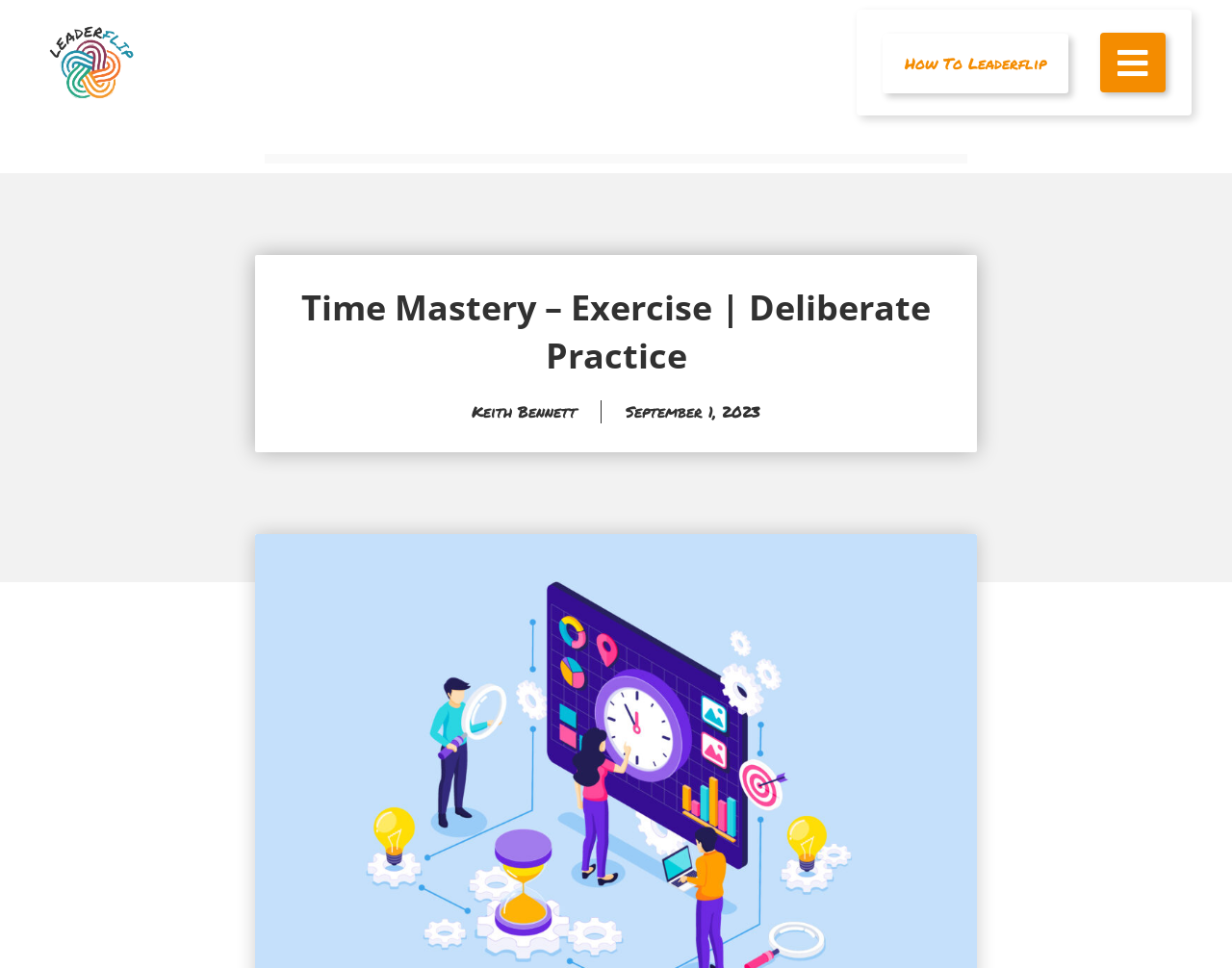Answer the question with a single word or phrase: 
What is the title of the main content?

Time Mastery – Exercise | Deliberate Practice